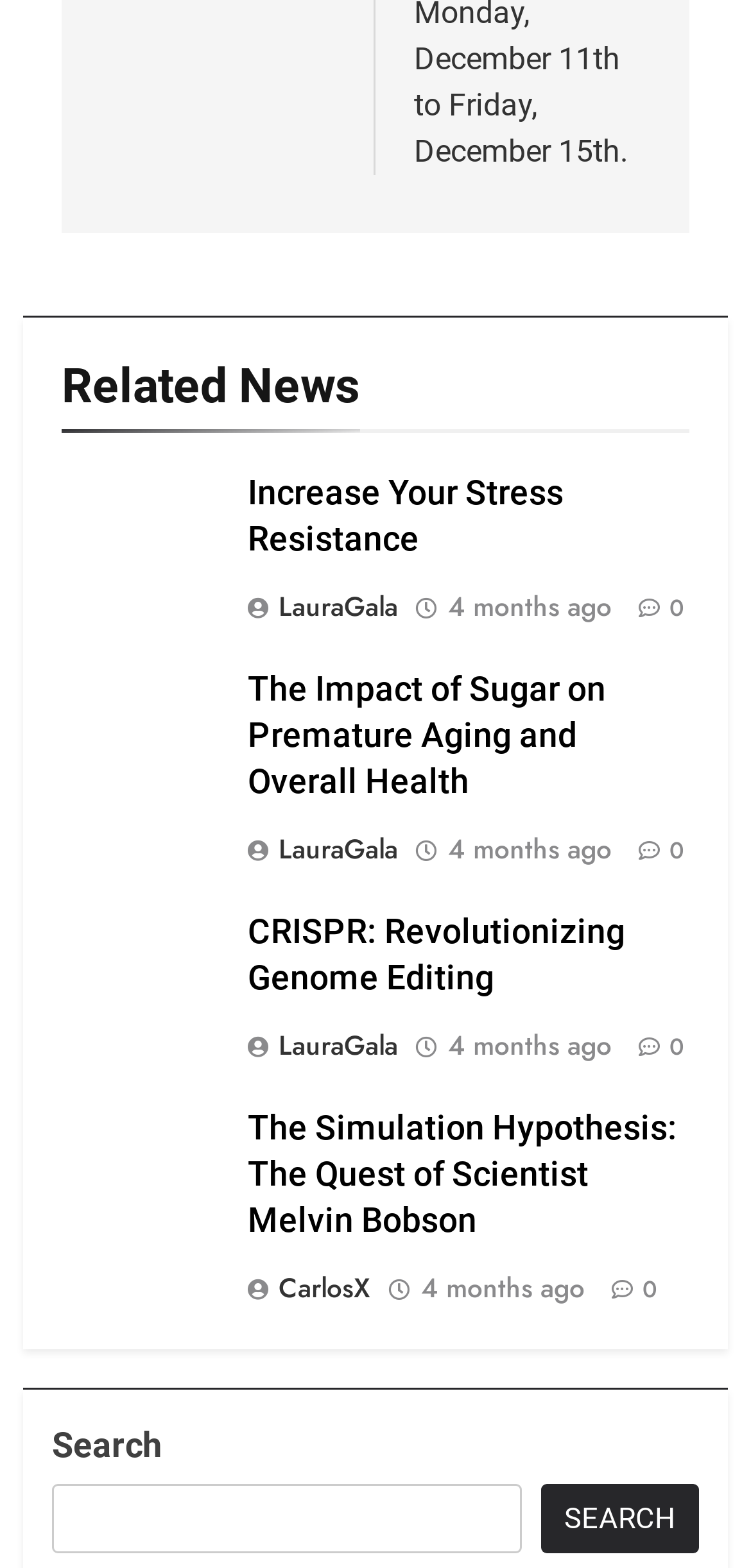Respond concisely with one word or phrase to the following query:
What is the purpose of the search box?

To search the website